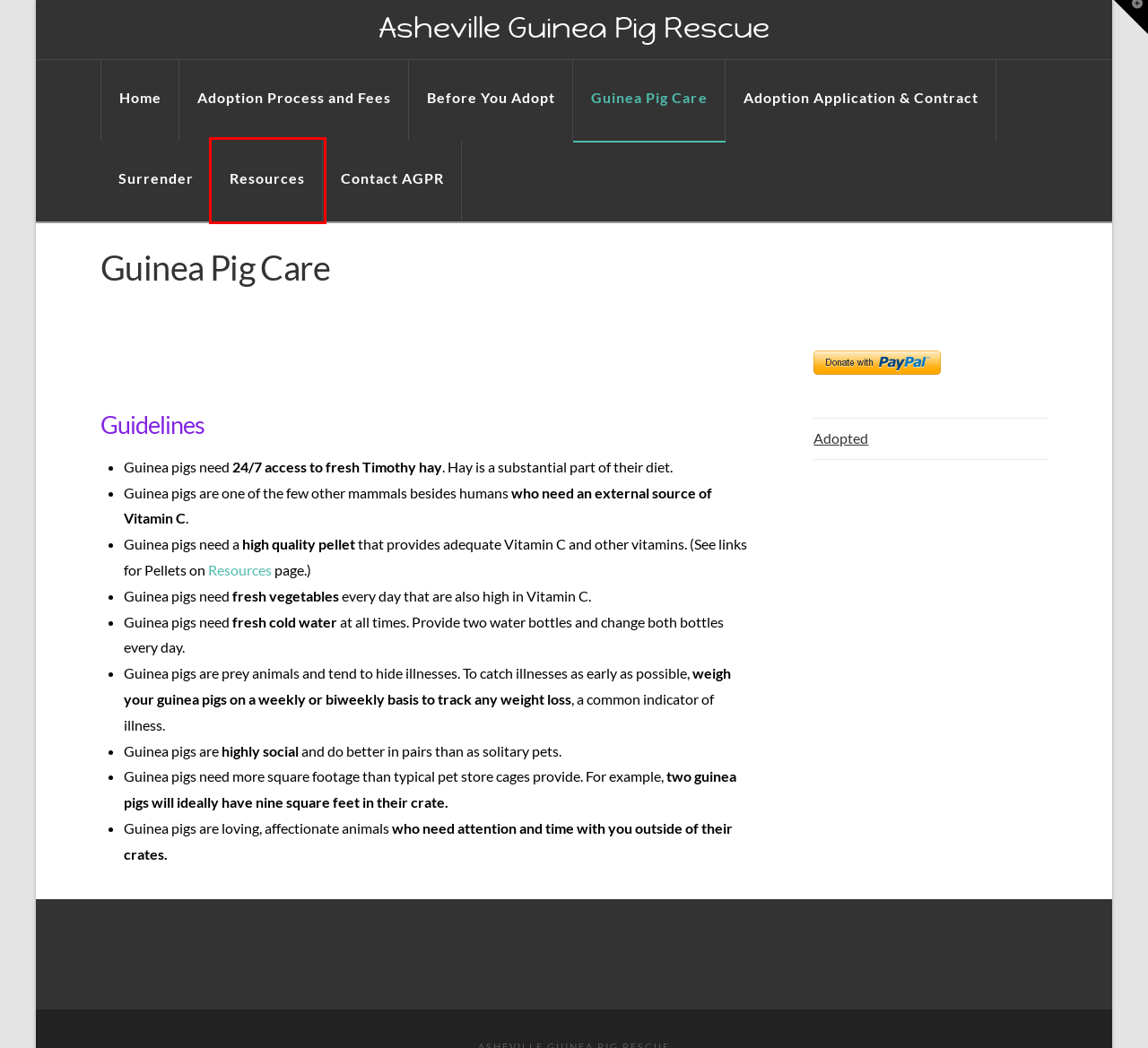Observe the provided screenshot of a webpage with a red bounding box around a specific UI element. Choose the webpage description that best fits the new webpage after you click on the highlighted element. These are your options:
A. Adoption Application & Contract | Asheville Guinea Pig Rescue
B. Adoption Process and Fees | Asheville Guinea Pig Rescue
C. Surrender | Asheville Guinea Pig Rescue
D. Adopted | Asheville Guinea Pig Rescue
E. Asheville Guinea Pig Rescue | spaying, neutering, and rehoming guinea pigs
F. Contact AGPR | Asheville Guinea Pig Rescue
G. Resources | Asheville Guinea Pig Rescue
H. Before You Adopt | Asheville Guinea Pig Rescue

G